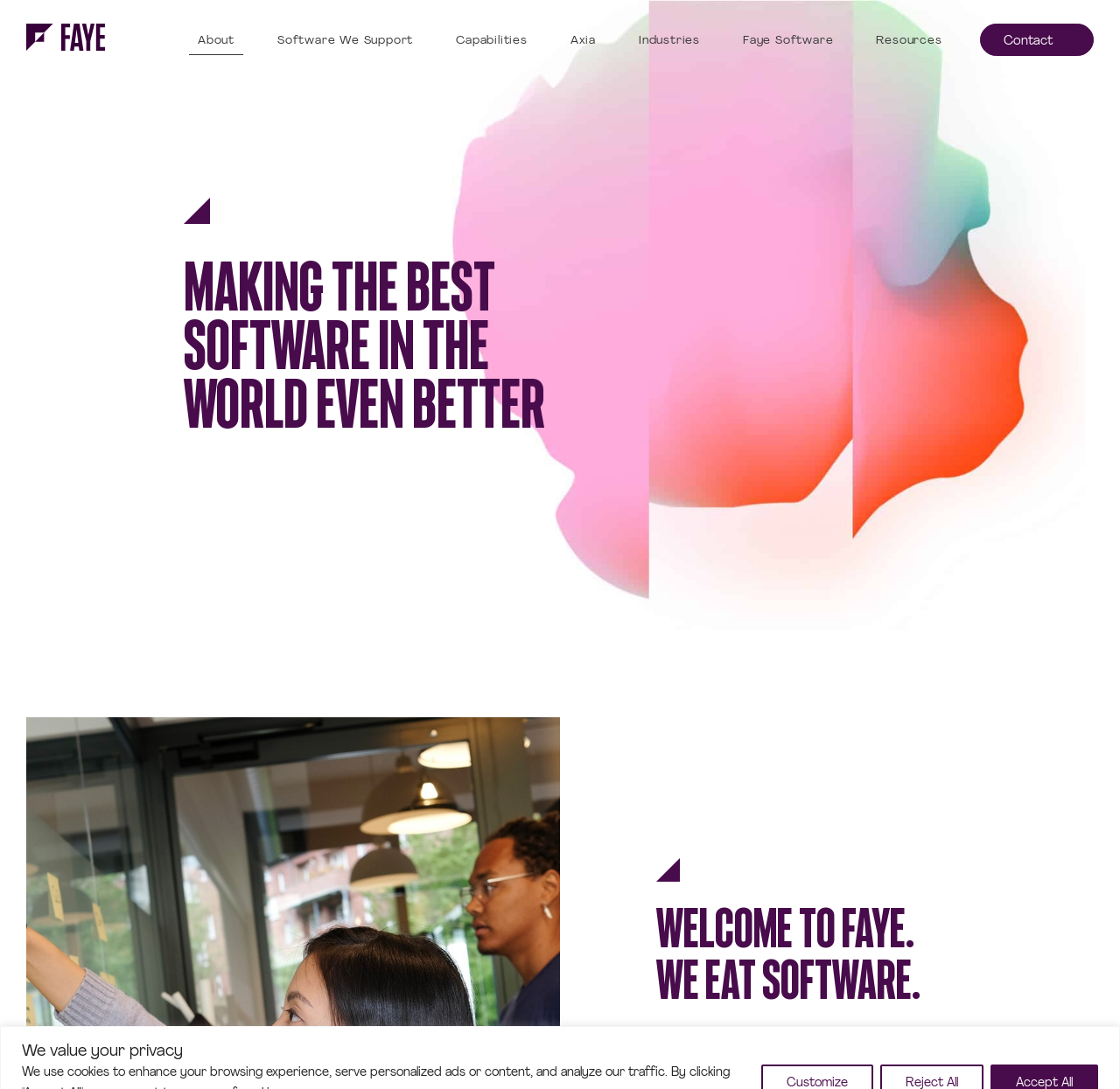Please determine the main heading text of this webpage.

MAKING THE BEST SOFTWARE IN THE WORLD EVEN BETTER